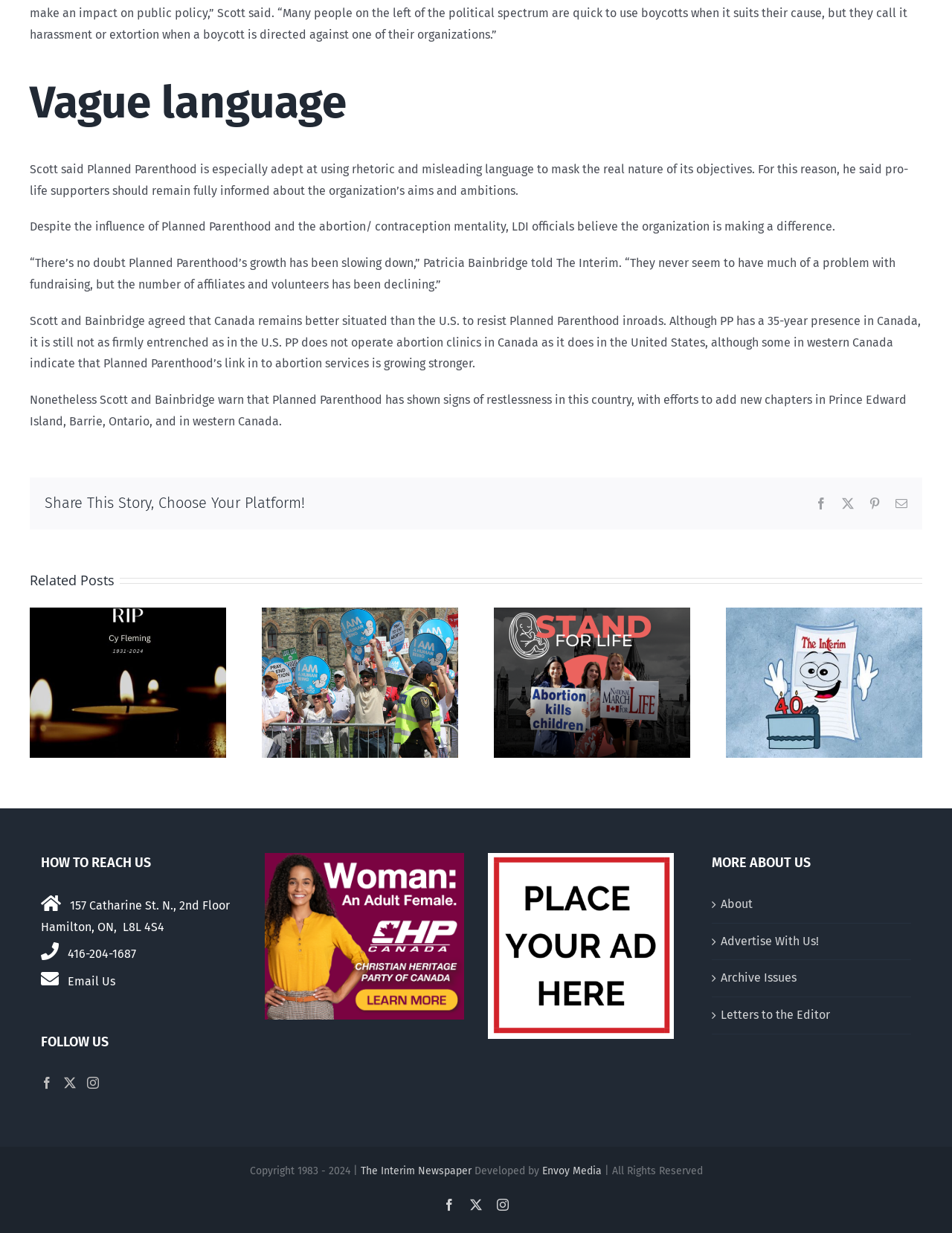Provide a one-word or short-phrase answer to the question:
What is the name of the organization mentioned in the article?

Planned Parenthood